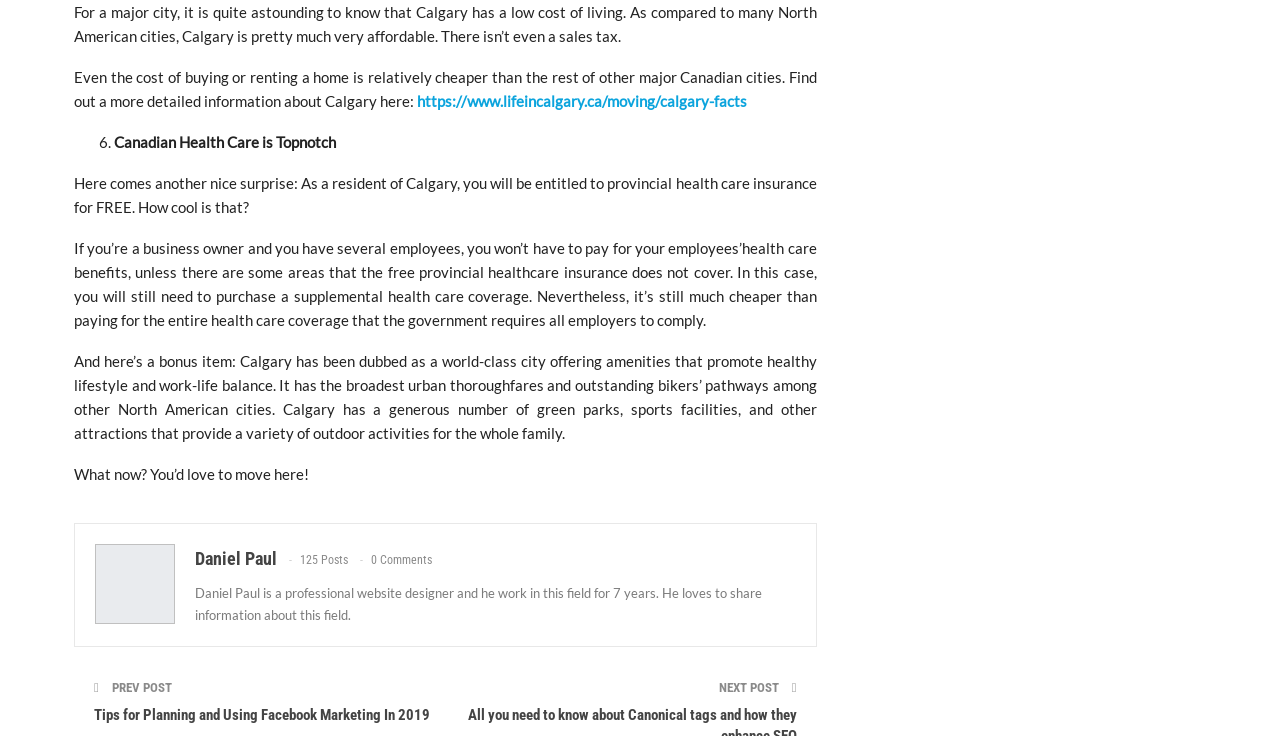Determine the bounding box coordinates for the area you should click to complete the following instruction: "Read the previous post".

[0.085, 0.924, 0.134, 0.944]